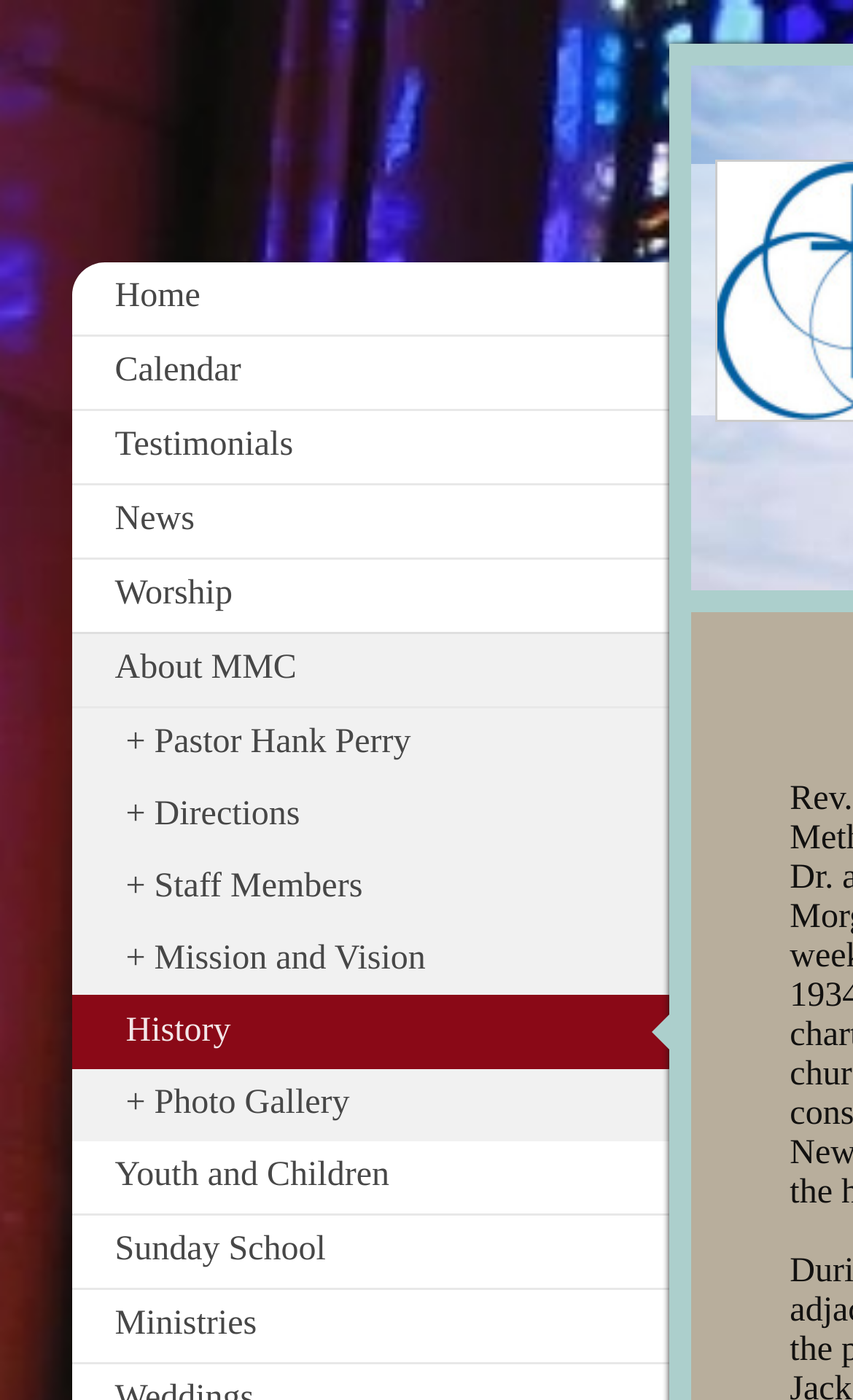Please provide a comprehensive response to the question based on the details in the image: What is the main navigation menu?

The main navigation menu is a list of links that allow users to navigate to different pages of the website, including Home, Calendar, Testimonials, News, Worship, About MMC, and others. These links are arranged vertically and are located at the top of the page.